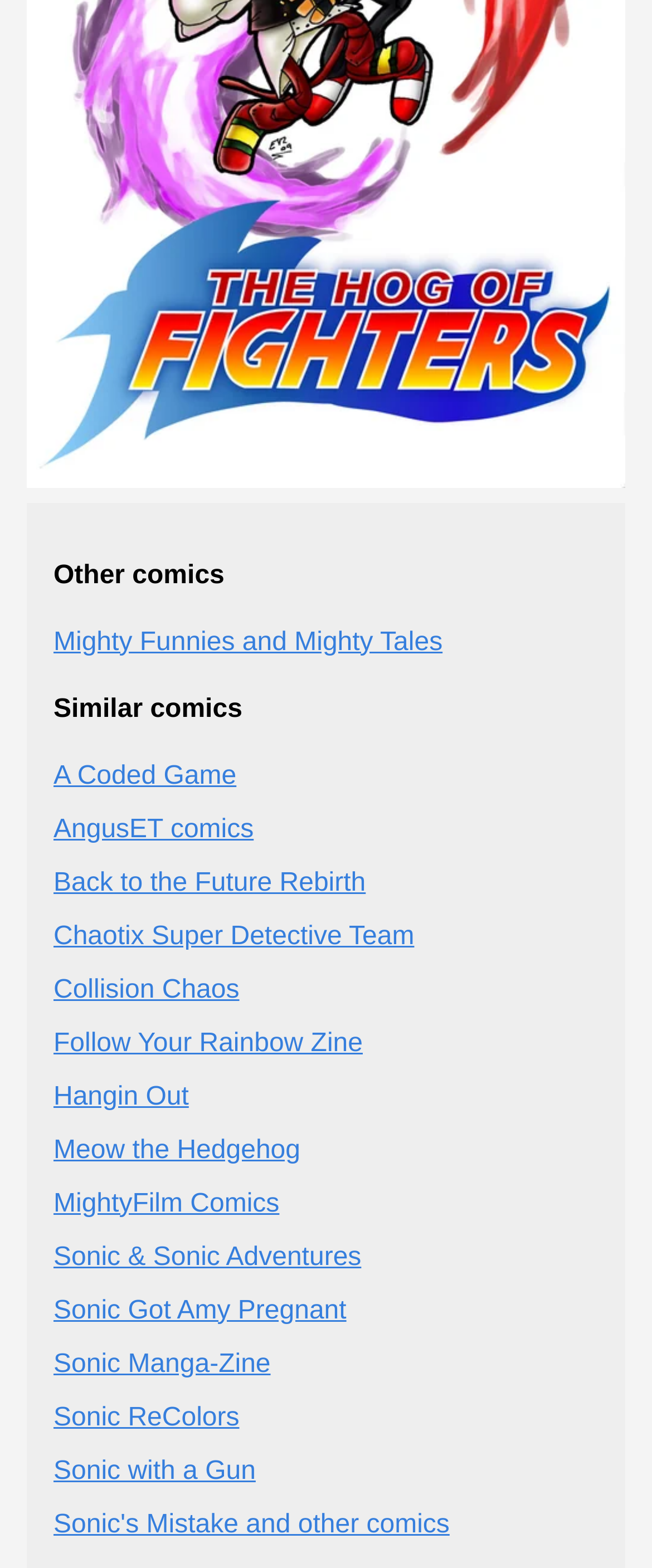Give a concise answer using only one word or phrase for this question:
How many links are on this webpage?

24